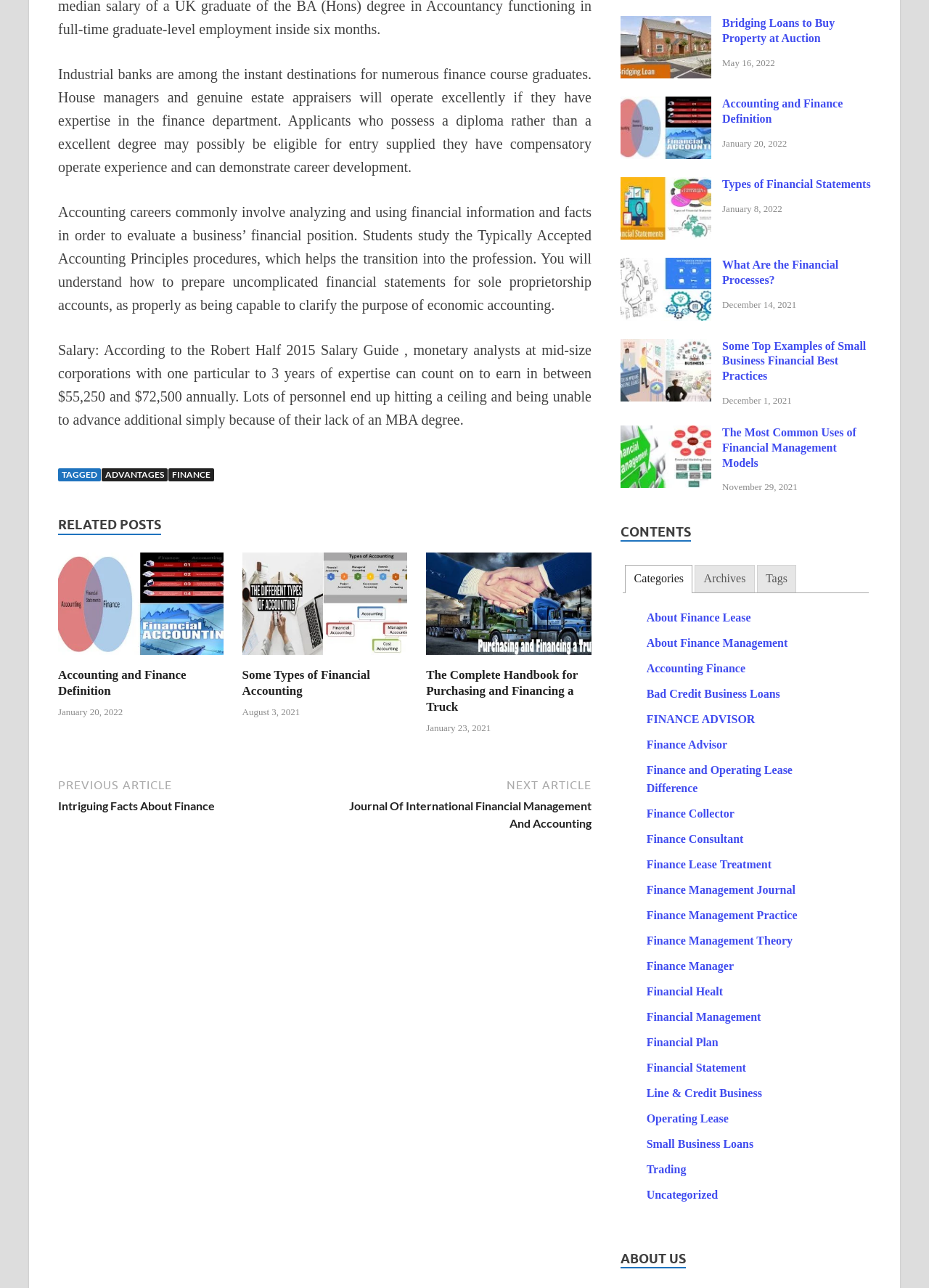What is the topic of the webpage?
Give a one-word or short phrase answer based on the image.

Finance